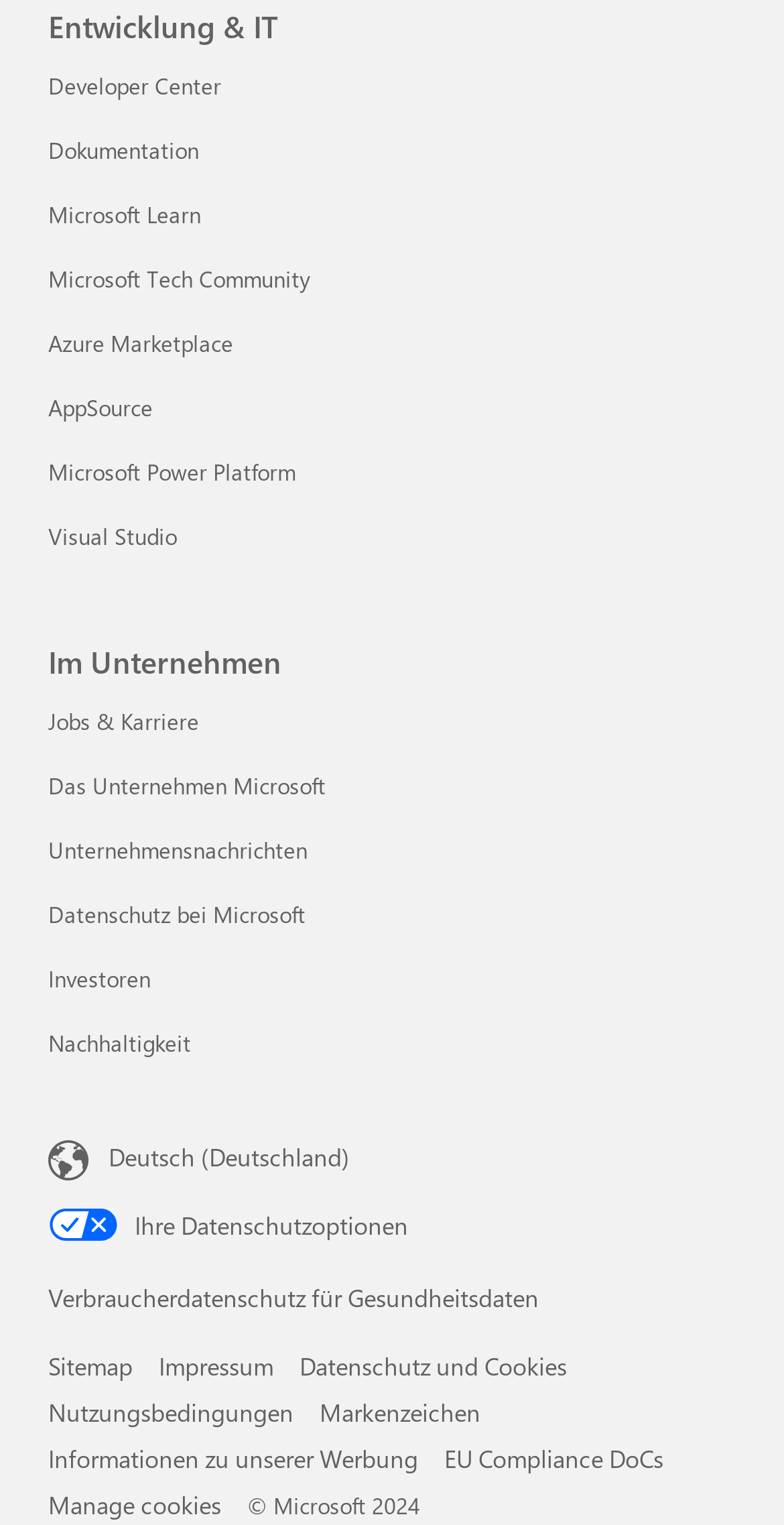Please determine the bounding box coordinates, formatted as (top-left x, top-left y, bottom-right x, bottom-right y), with all values as floating point numbers between 0 and 1. Identify the bounding box of the region described as: Nachhaltigkeit

[0.062, 0.674, 0.244, 0.694]